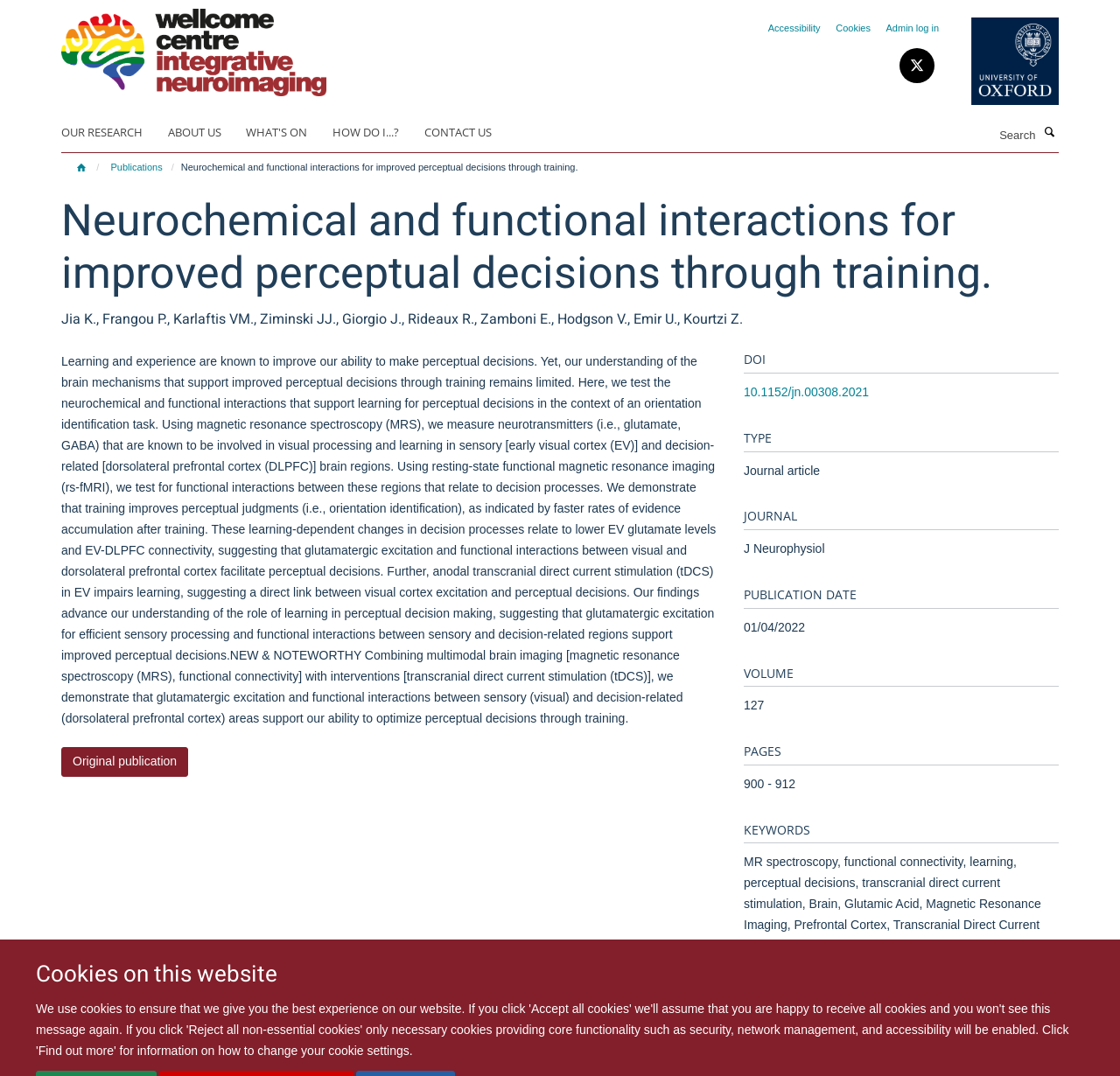Explain the webpage's design and content in an elaborate manner.

This webpage is about a research article titled "Neurochemical and functional interactions for improved perceptual decisions through training" from the Wellcome Centre for Integrative Neuroimaging. At the top, there is a link to skip to the main content, followed by a heading about cookies on the website. The website's logo and a link to the University of Oxford are positioned at the top right corner.

Below the top section, there are several links to navigate to different parts of the website, including "OUR RESEARCH", "ABOUT US", "WHAT'S ON", "HOW DO I...?", and "CONTACT US". A search bar is located at the top right corner, accompanied by a search button.

The main content of the webpage is a research article, which starts with a heading and a brief summary of the article. The article discusses how learning and experience improve our ability to make perceptual decisions, and how the brain mechanisms support improved perceptual decisions through training. The text is divided into sections, with headings and paragraphs explaining the research methodology and findings.

On the right side of the article, there are several sections providing additional information, including the DOI, publication type, journal, publication date, volume, pages, and keywords. There is also a button to access the original publication.

At the bottom of the webpage, there is a separator line, followed by the Medical Science Division logo and a copyright statement. Several links to related policies, such as Freedom of Information, Privacy Policy, Copyright Statement, and Accessibility Statement, are positioned at the bottom right corner.